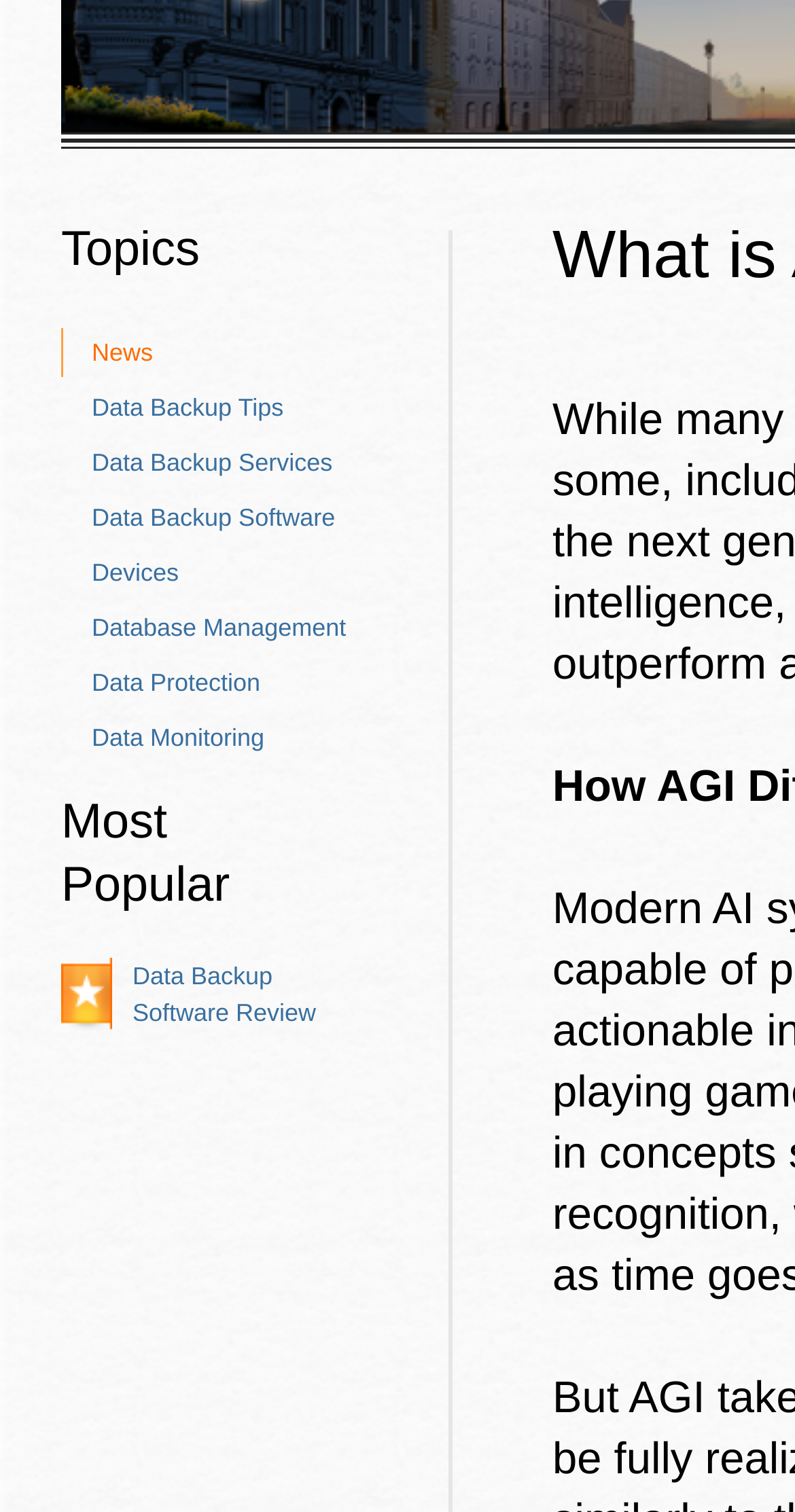Extract the bounding box coordinates for the UI element described by the text: "Data Backup Software Review". The coordinates should be in the form of [left, top, right, bottom] with values between 0 and 1.

[0.077, 0.633, 0.436, 0.682]